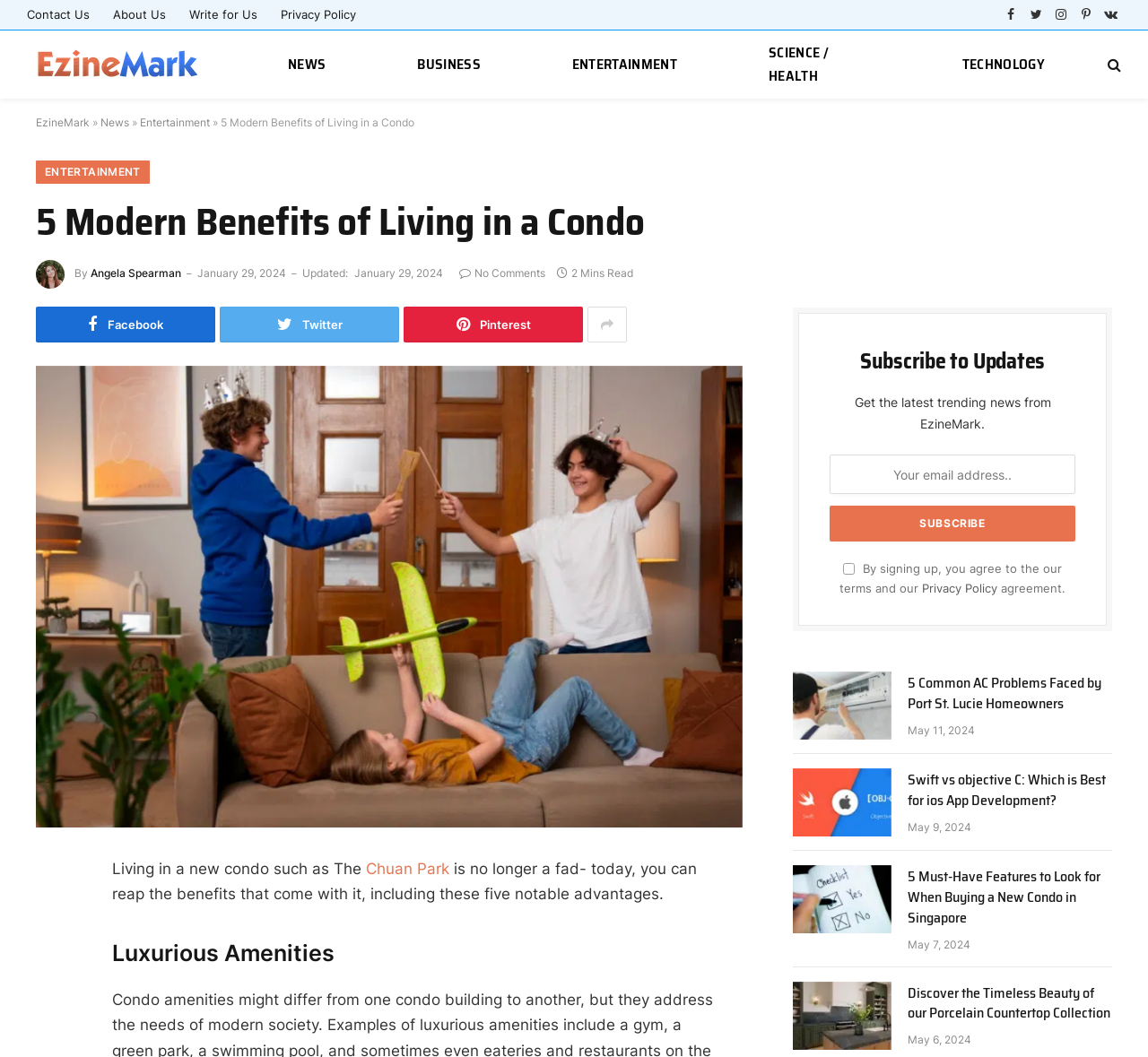Using the information in the image, give a detailed answer to the following question: What is the name of the condo mentioned in the article?

The name of the condo is mentioned in the article content, where it says 'Living in a new condo such as The Chuan Park'.